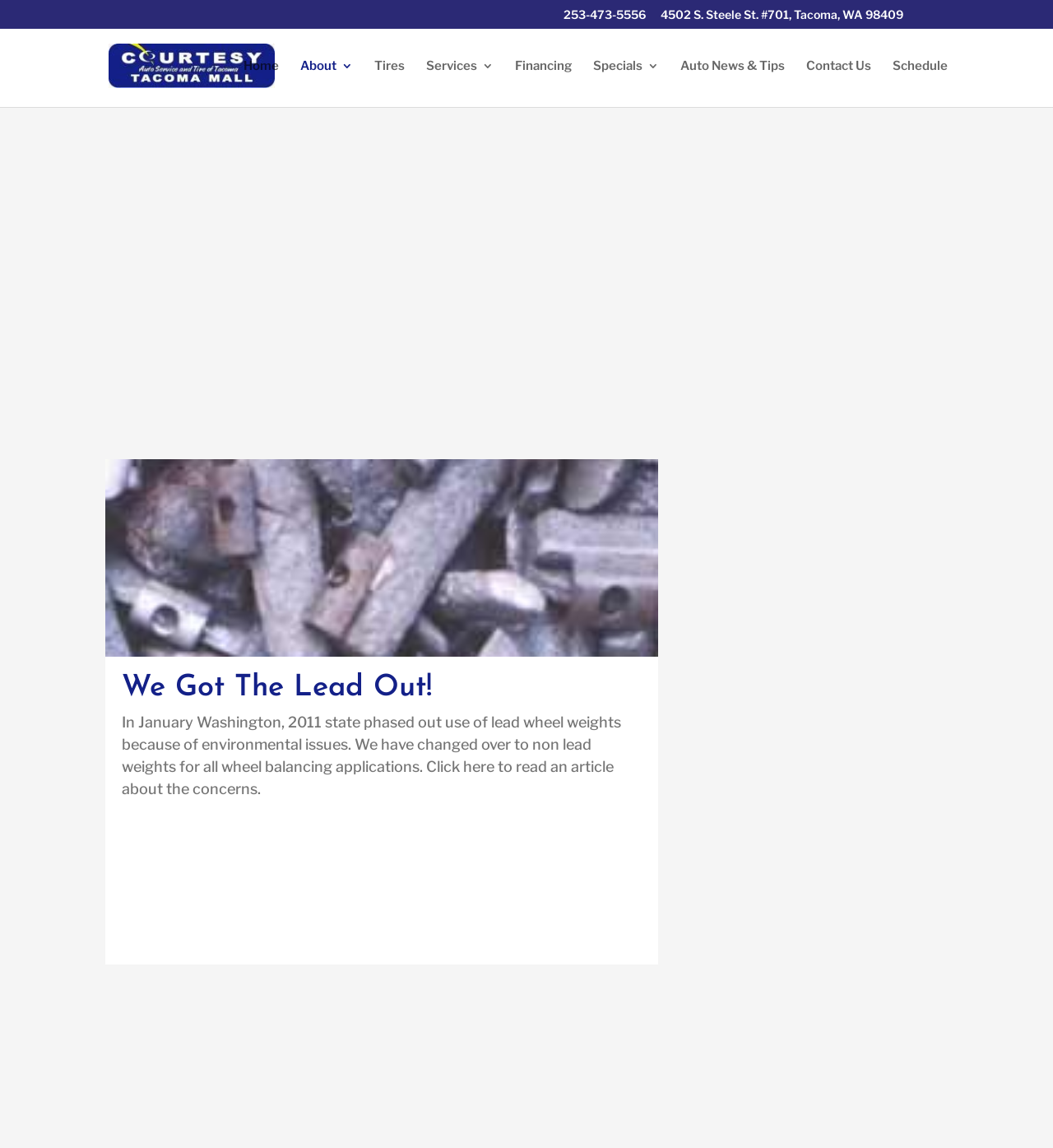Provide a short answer to the following question with just one word or phrase: What is the phone number of the award recipient?

253-473-5556